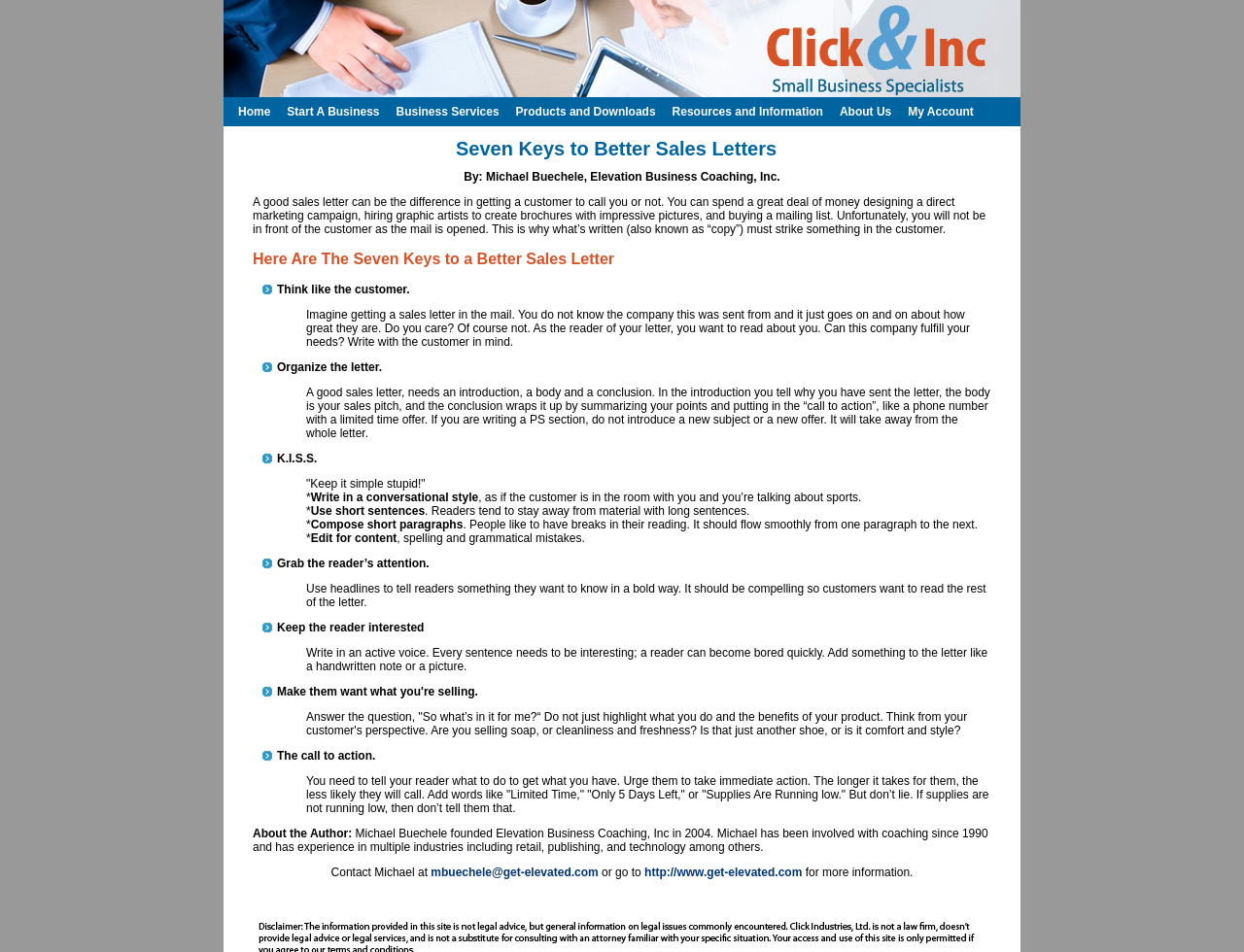Specify the bounding box coordinates of the element's area that should be clicked to execute the given instruction: "Contact Michael at". The coordinates should be four float numbers between 0 and 1, i.e., [left, top, right, bottom].

[0.346, 0.91, 0.481, 0.924]